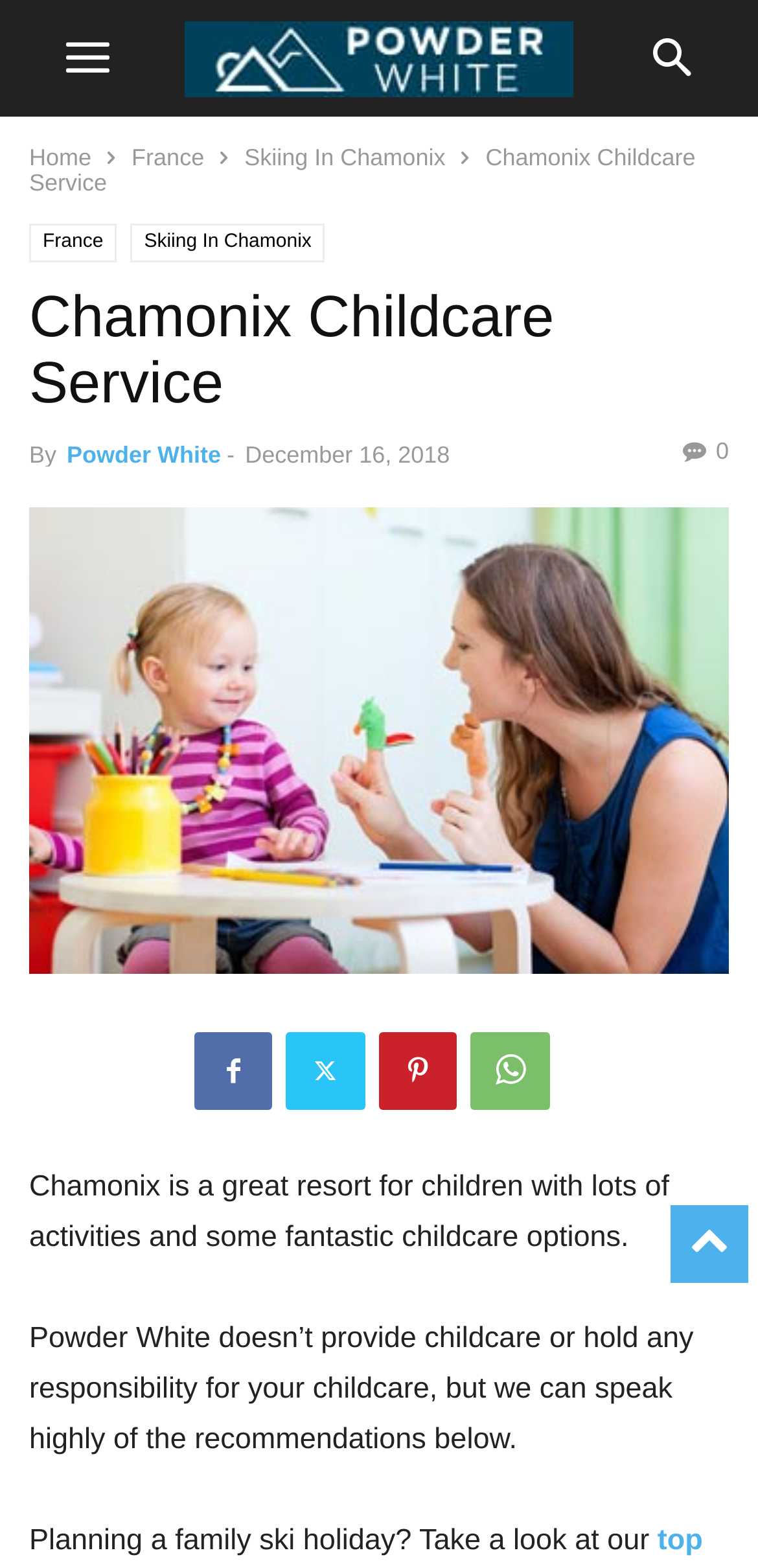Please find the bounding box for the following UI element description. Provide the coordinates in (top-left x, top-left y, bottom-right x, bottom-right y) format, with values between 0 and 1: Skiing In Chamonix

[0.322, 0.092, 0.588, 0.109]